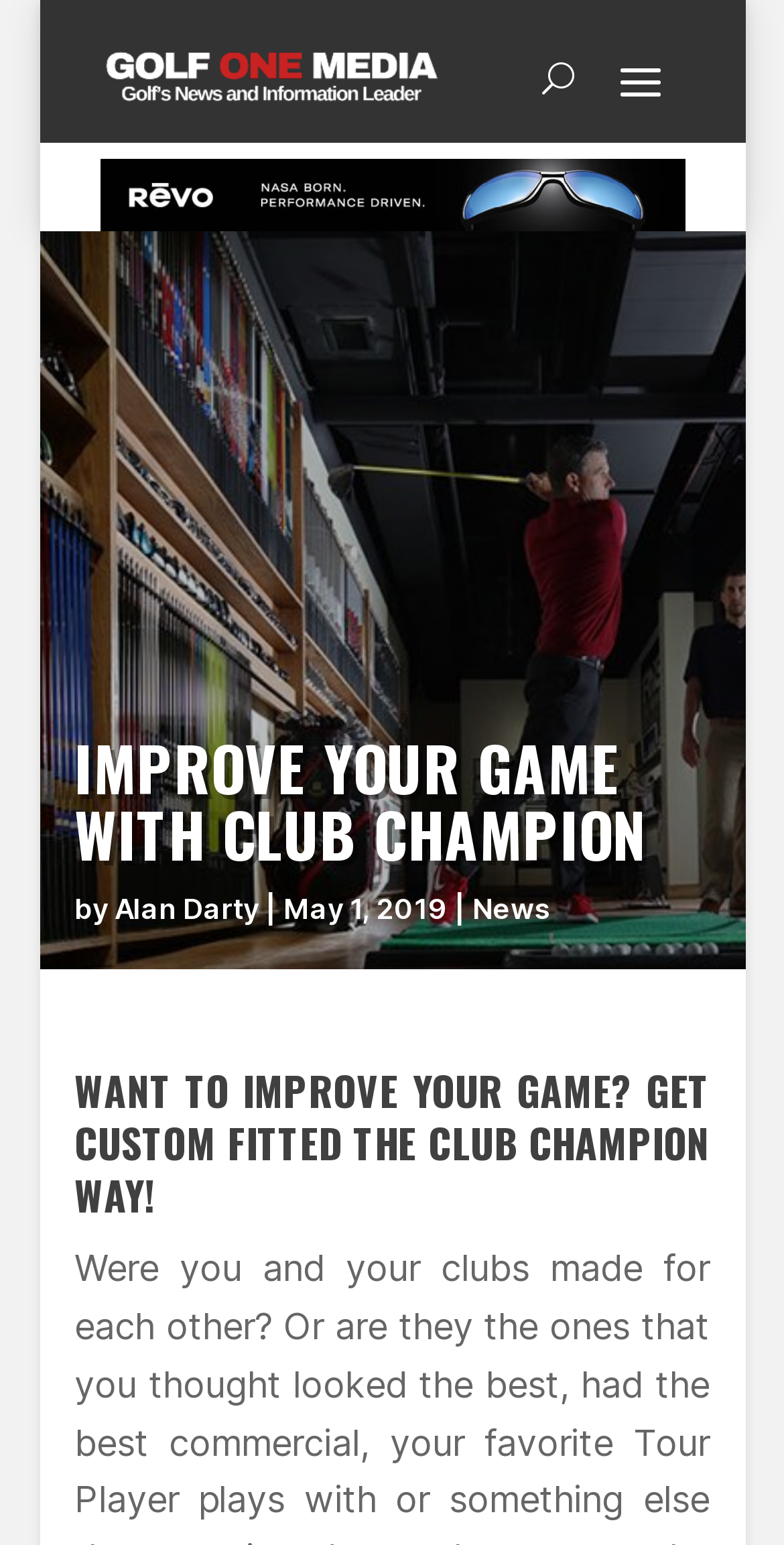Provide a brief response using a word or short phrase to this question:
When was the article published?

May 1, 2019